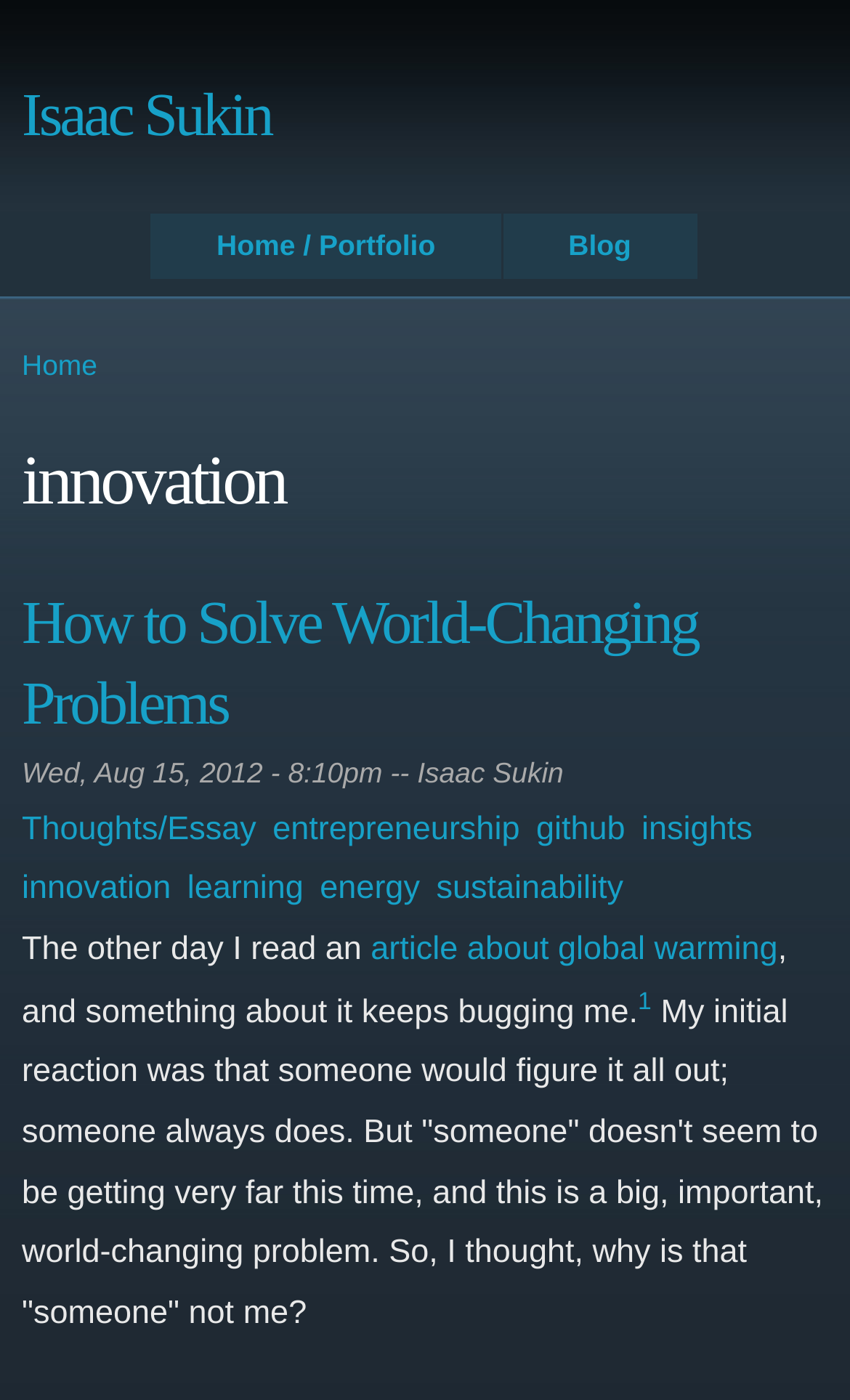Respond concisely with one word or phrase to the following query:
What are the categories of the blog post?

Thoughts/Essay, entrepreneurship, github, insights, innovation, learning, energy, sustainability